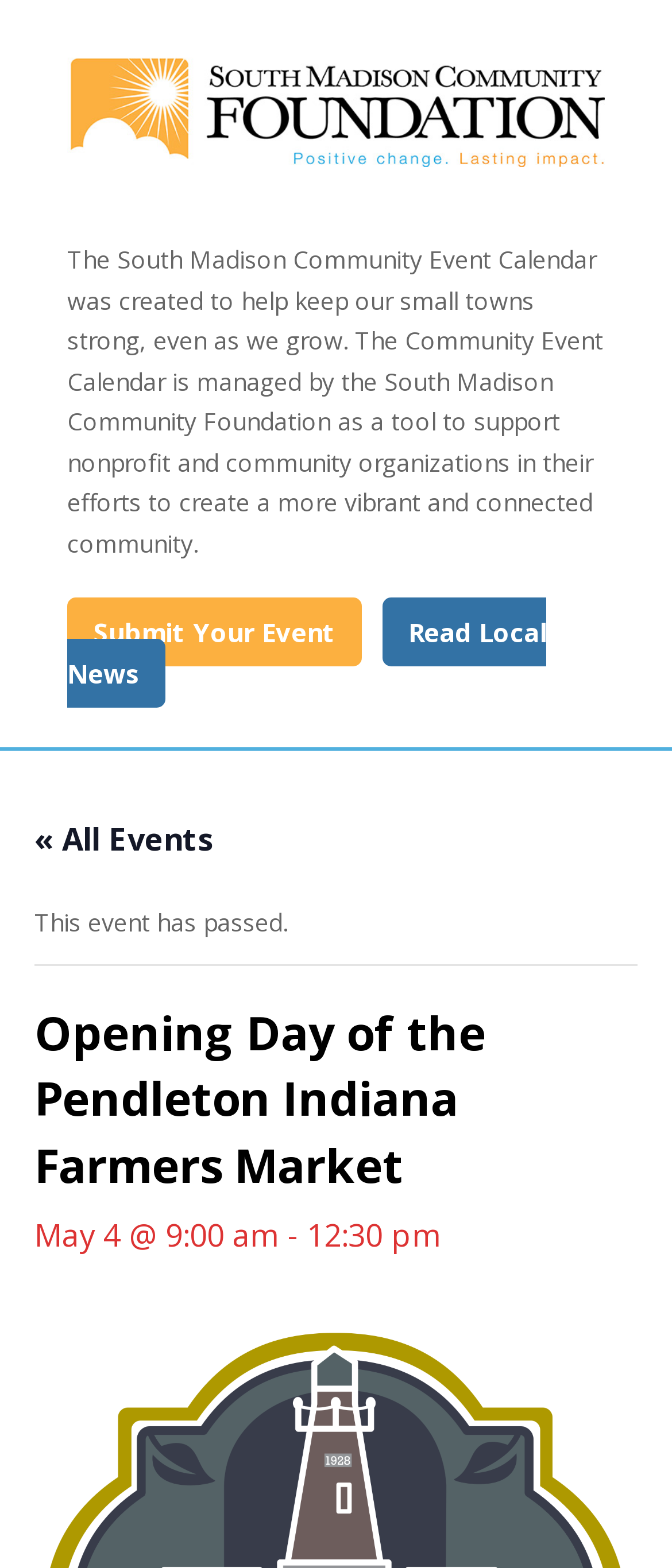Write an exhaustive caption that covers the webpage's main aspects.

The webpage appears to be an event page for the Opening Day of the Pendleton Indiana Farmers Market, hosted by the South Madison Foundation. 

At the top of the page, there is a large image that spans almost the entire width, with a link situated above it. 

Below the image, there is a paragraph of text that explains the purpose of the South Madison Community Event Calendar, which is to support nonprofit and community organizations in creating a more vibrant and connected community.

To the right of this paragraph, there are two links: "Submit Your Event" and "Read Local News", with a small gap in between. 

Further down, there is a section that displays event information. This section has a link to "« All Events" on the left side, and a message indicating that "This event has passed" on the right side. 

Below this section, there are two headings: the first one is the title of the event, "Opening Day of the Pendleton Indiana Farmers Market", and the second one displays the date and time of the event, "May 4 @ 9:00 am - 12:30 pm".